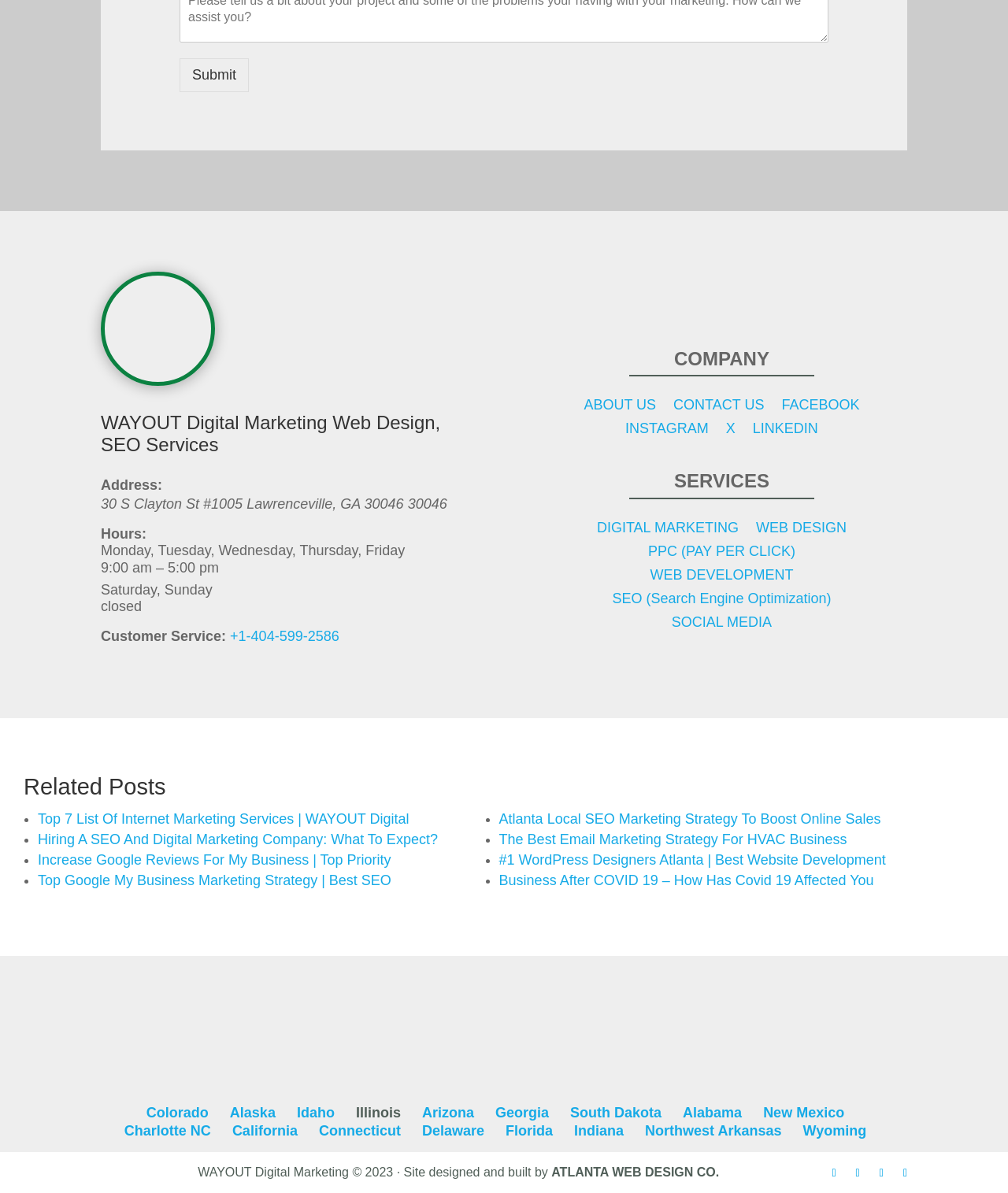What are the office hours?
Refer to the image and provide a concise answer in one word or phrase.

9:00 am – 5:00 pm